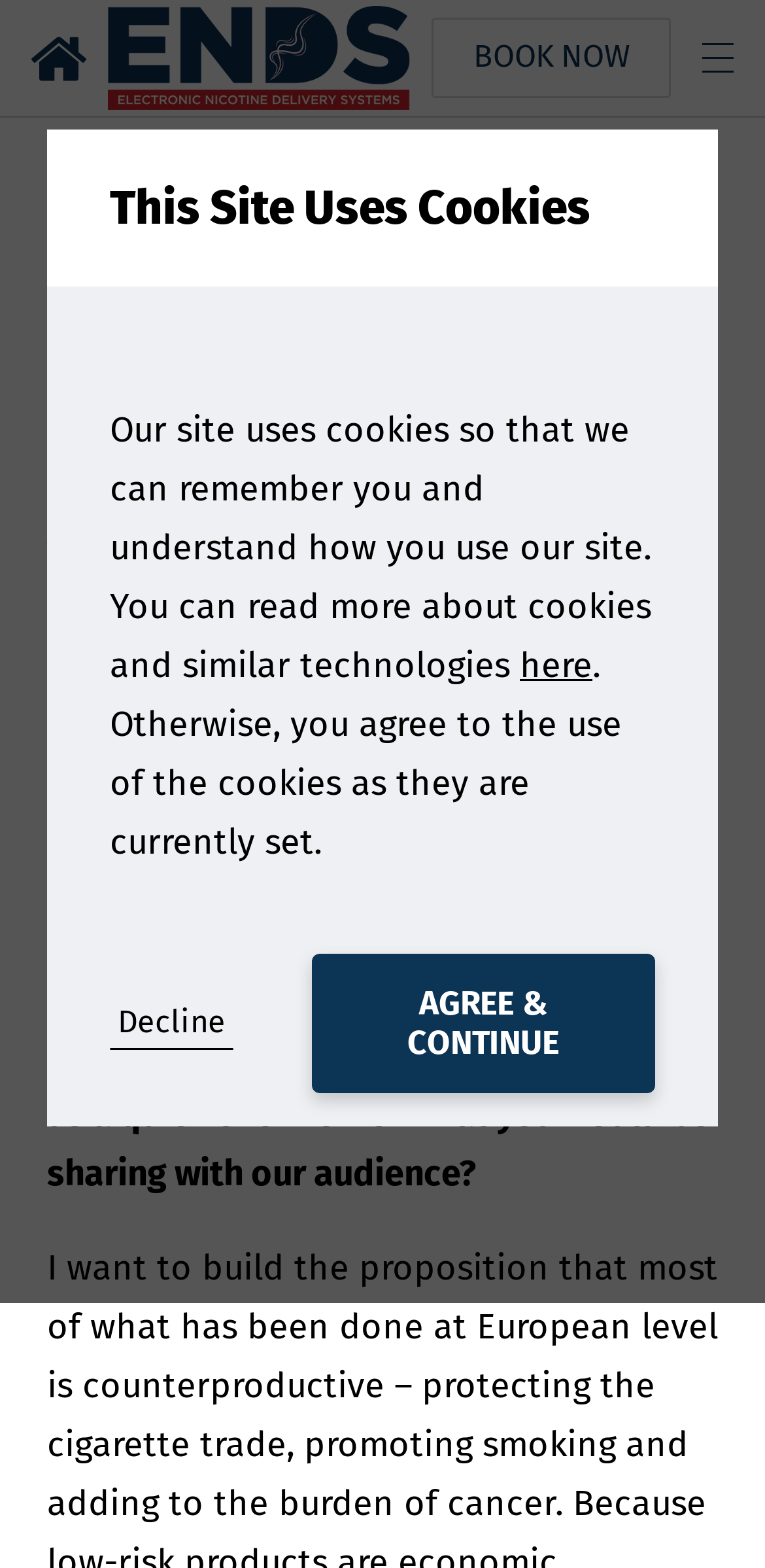Based on what you see in the screenshot, provide a thorough answer to this question: What is the topic of the presentation?

The topic of the presentation is mentioned in the StaticText 'Q. You will deliver a presentation focusing on “Competent or careless? Directions in European policy on low-risk nicotine products.” Please could you please give us a quick overview of what you would be sharing with our audience?' which is located below the heading.